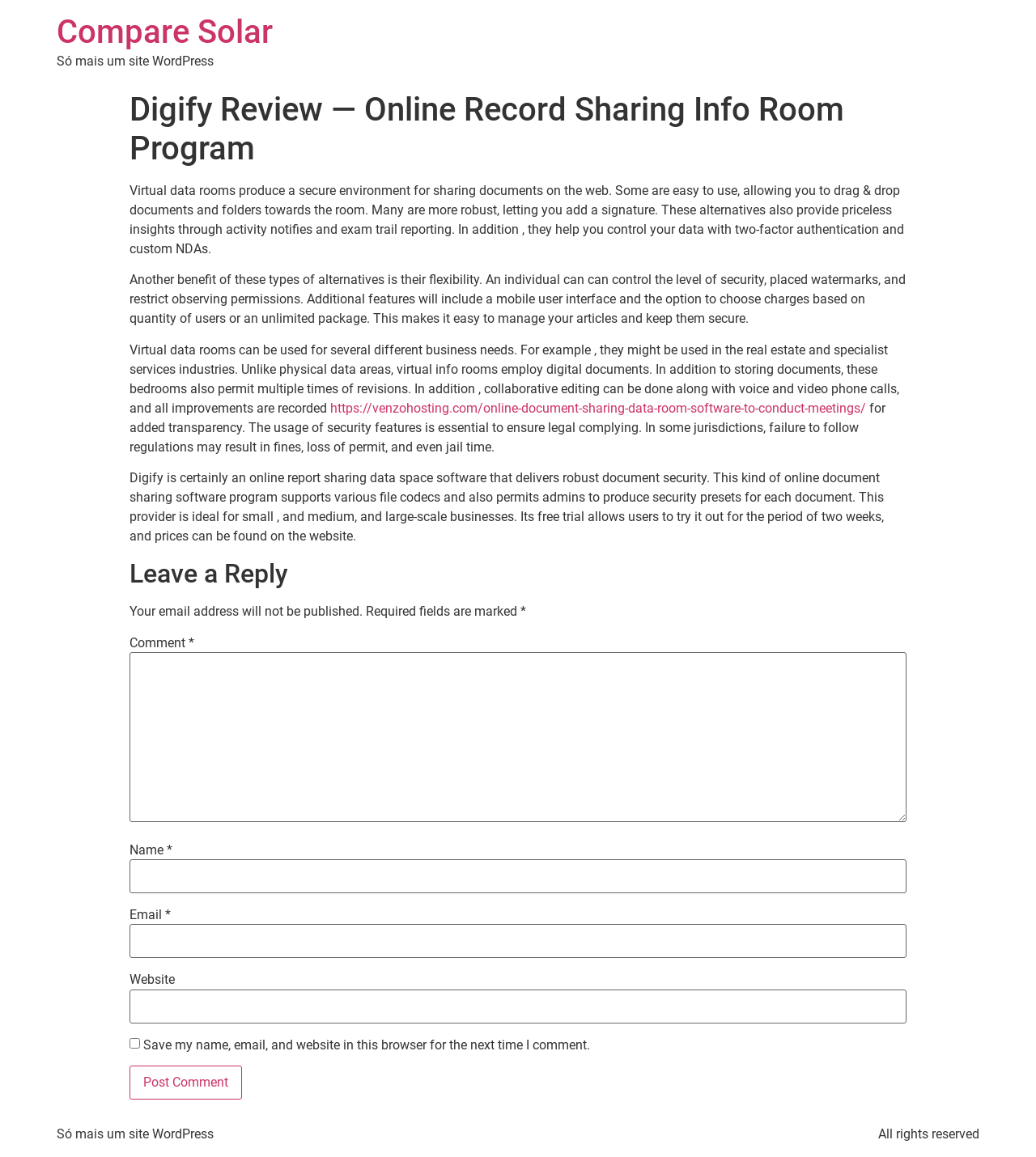Using the description: "https://venzohosting.com/online-document-sharing-data-room-software-to-conduct-meetings/", identify the bounding box of the corresponding UI element in the screenshot.

[0.319, 0.346, 0.836, 0.359]